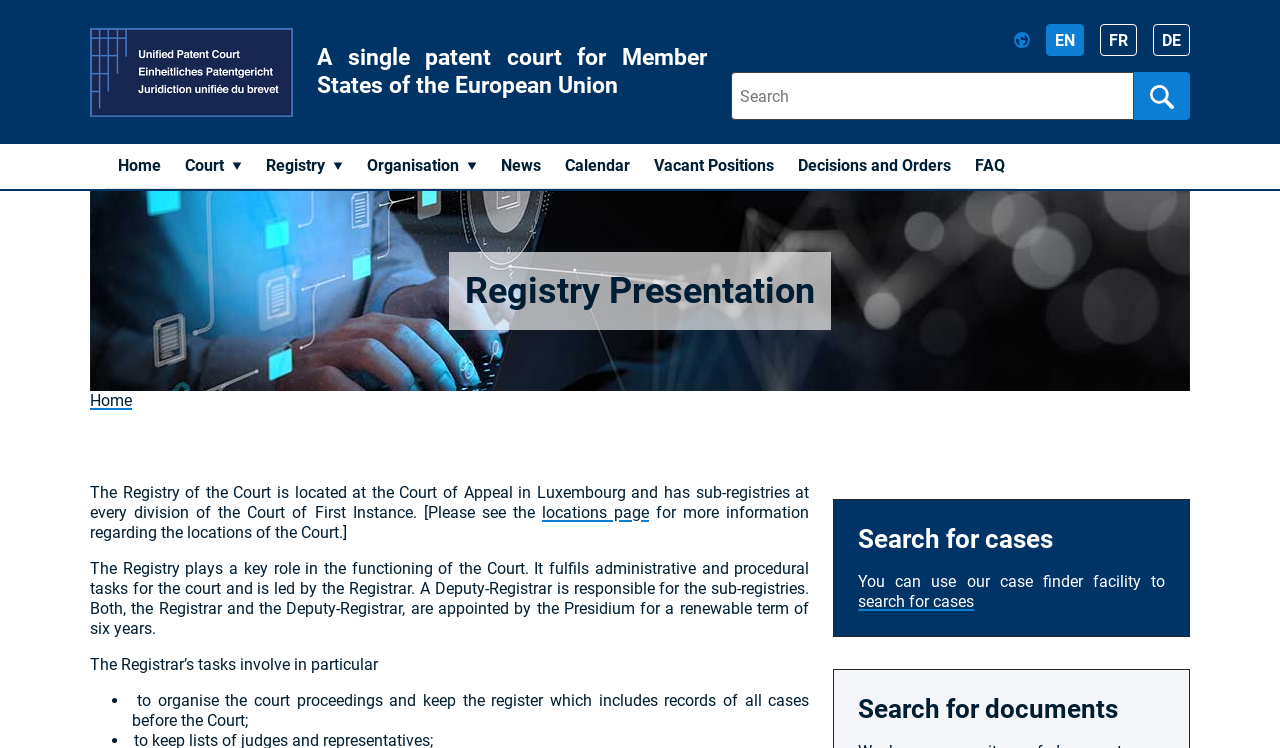What can be searched using the case finder facility?
Using the details from the image, give an elaborate explanation to answer the question.

The webpage provides a case finder facility that allows users to search for cases. This facility can be accessed by clicking on the 'search for cases' link.